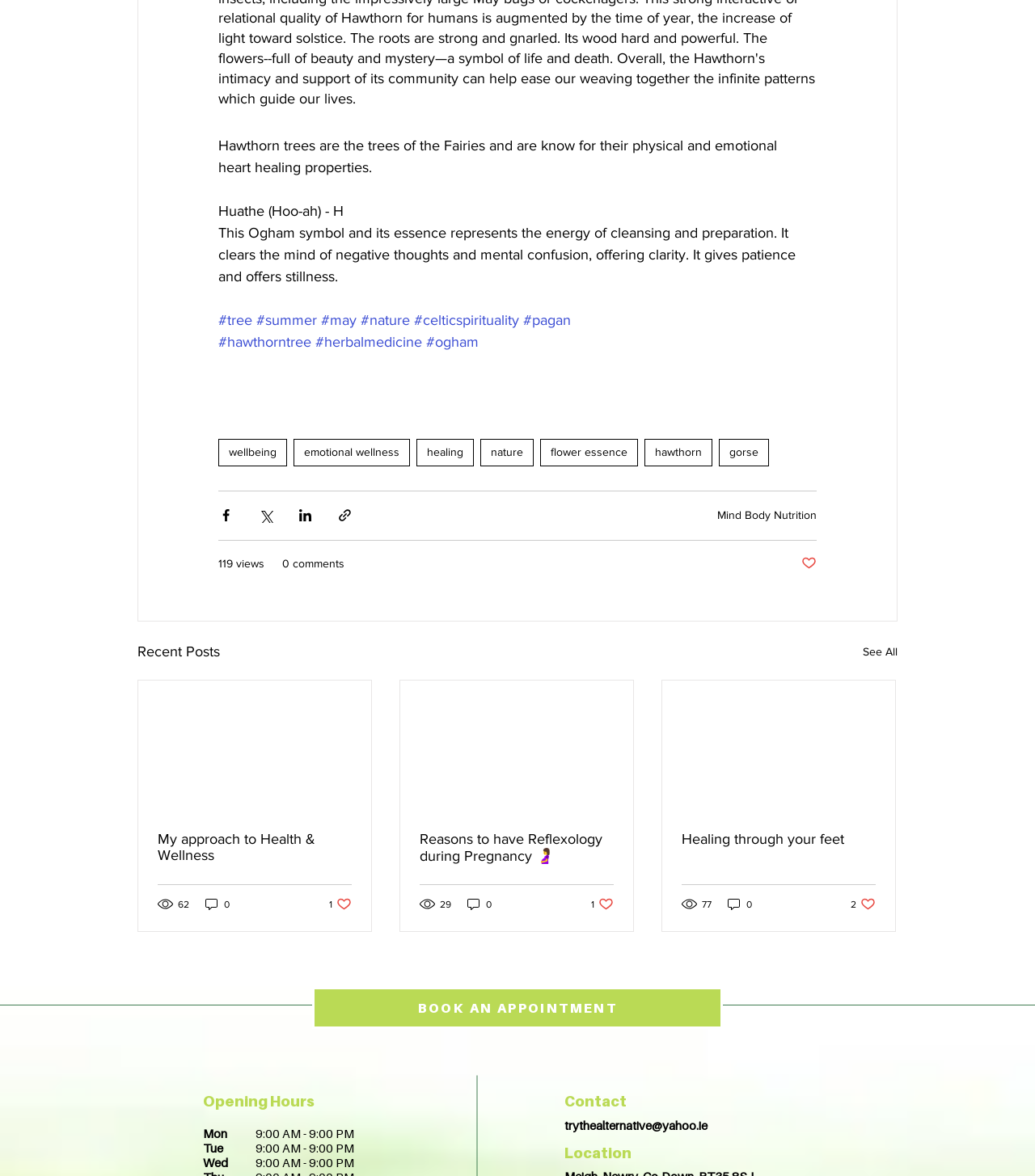Please determine the bounding box coordinates of the element to click on in order to accomplish the following task: "Search again". Ensure the coordinates are four float numbers ranging from 0 to 1, i.e., [left, top, right, bottom].

None